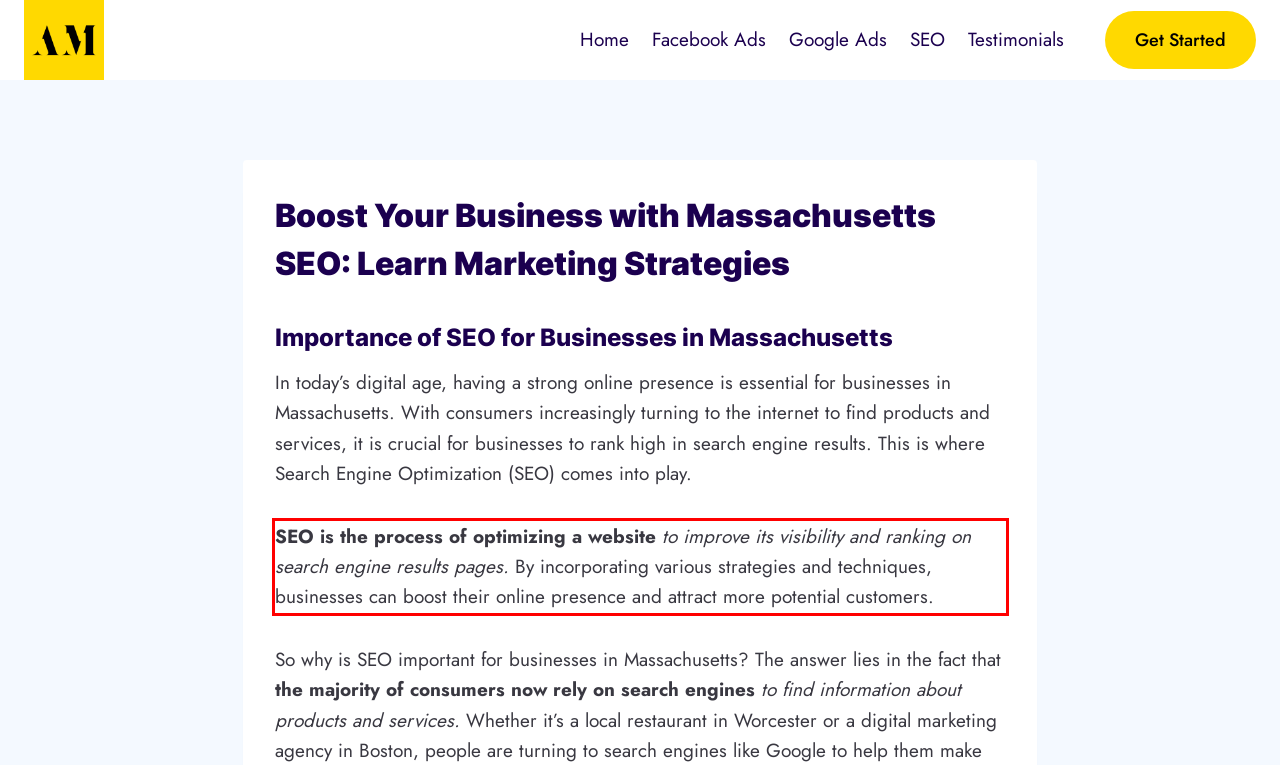View the screenshot of the webpage and identify the UI element surrounded by a red bounding box. Extract the text contained within this red bounding box.

SEO is the process of optimizing a website to improve its visibility and ranking on search engine results pages. By incorporating various strategies and techniques, businesses can boost their online presence and attract more potential customers.